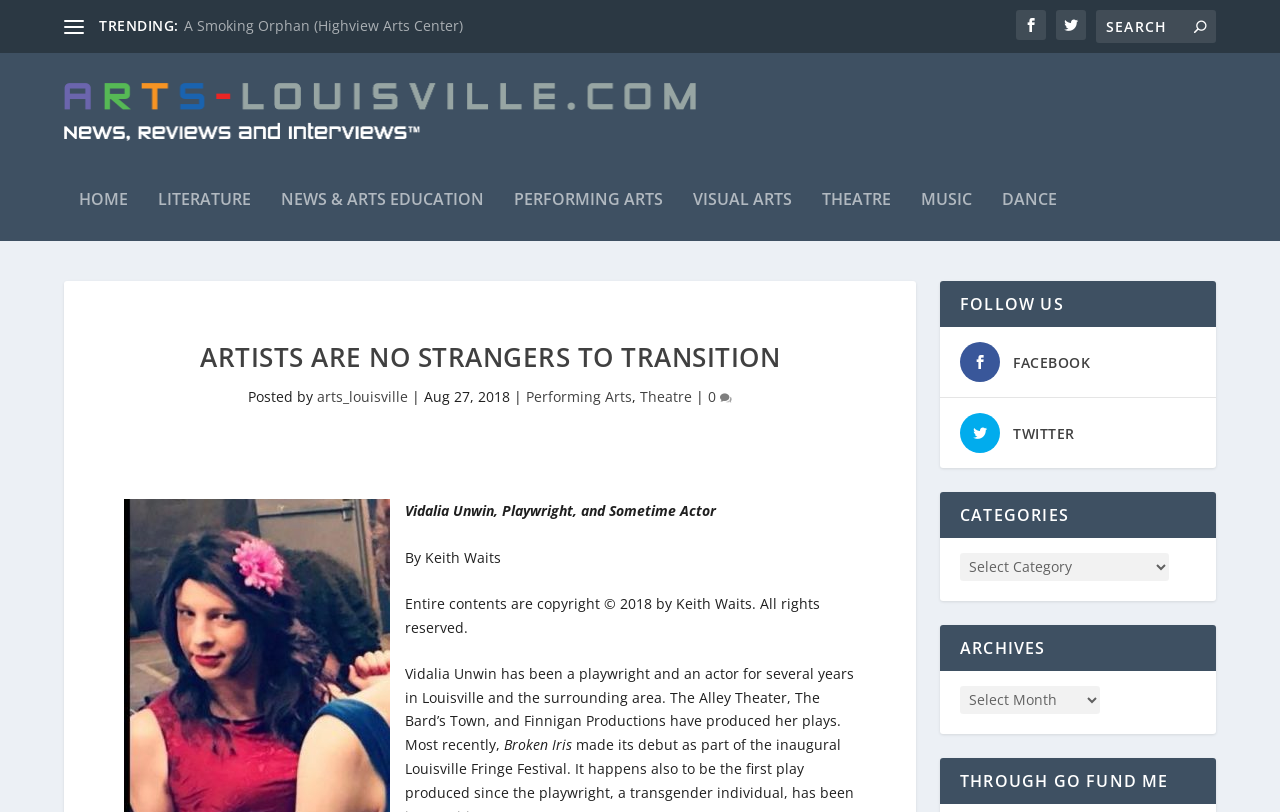Analyze the image and answer the question with as much detail as possible: 
What is the name of the playwright and actor?

I found the answer by looking at the text content of the webpage, specifically the paragraph that starts with 'Vidalia Unwin has been a playwright and an actor for several years in Louisville and the surrounding area.'